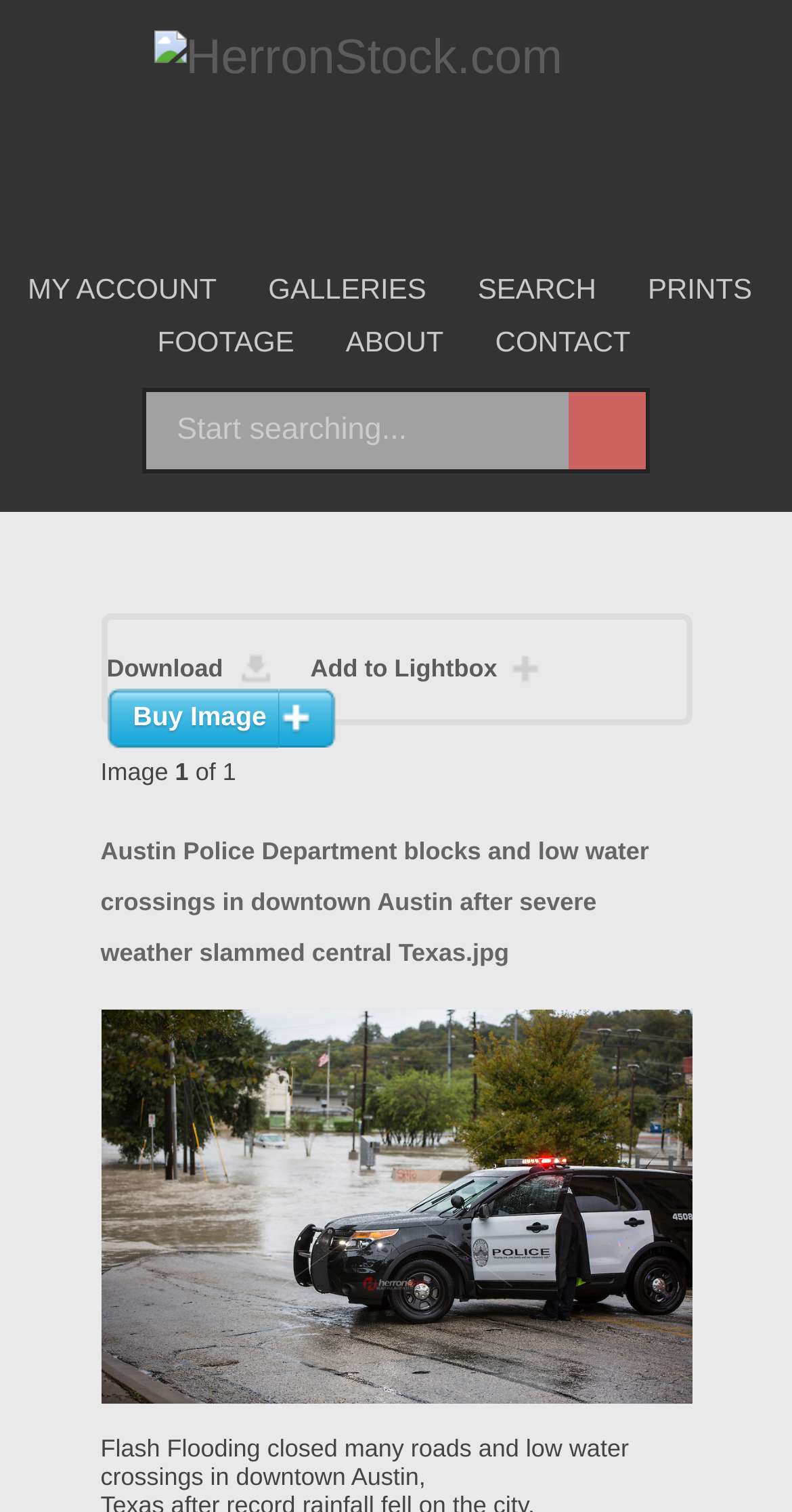Give a detailed account of the webpage.

The webpage appears to be a news article or a photo gallery page from HerronStock.com. At the top, there is a logo of HerronStock.com, which is an image with a link to the website. Below the logo, there are social media links to Twitter, YouTube, Pinterest, Instagram, and Email, aligned horizontally.

To the left of the social media links, there is a navigation menu with links to "MY ACCOUNT", "GALLERIES", "SEARCH", "PRINTS", and "FOOTAGE". Below this menu, there are additional links to "ABOUT" and "CONTACT".

In the center of the page, there is a search bar with a textbox and a "Search Archive" button. Below the search bar, there are three links: "Download", "Add to Lightbox", and "Buy Image".

The main content of the page appears to be a photo gallery, with a large image taking up most of the page. The image is described as "Flash Flooding closed many roads and low water crossings in downtown Austin, Texas after record rainfall fell on the city." Above the image, there is a caption "Austin Police Department blocks and low water crossings in downtown Austin after severe weather slammed central Texas.jpg". To the left of the caption, there is a label "Image" and a pagination indicator "of 1", suggesting that this is the first image in a series.